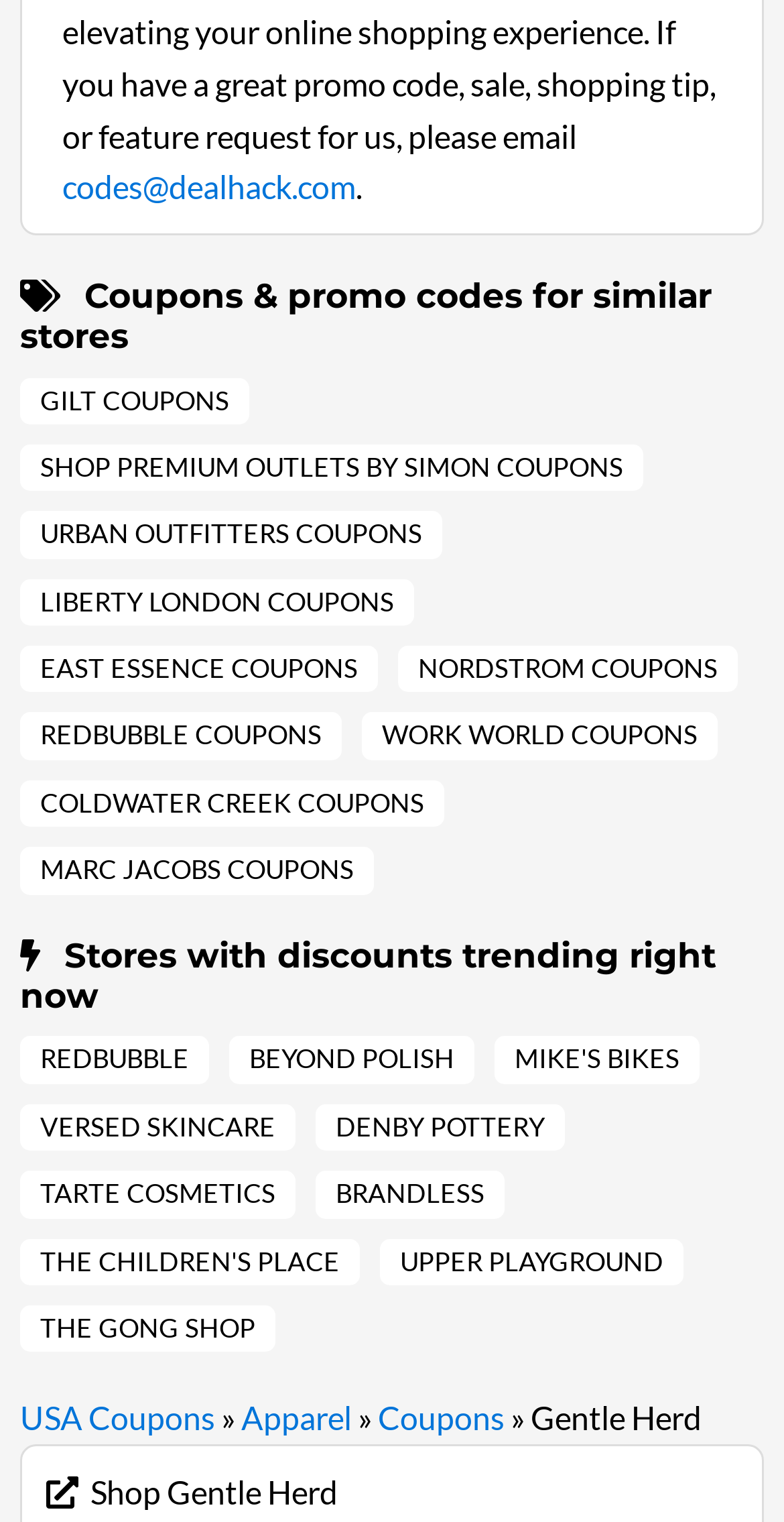What is the purpose of the link 'codes@dealhack.com'? Based on the image, give a response in one word or a short phrase.

Contact